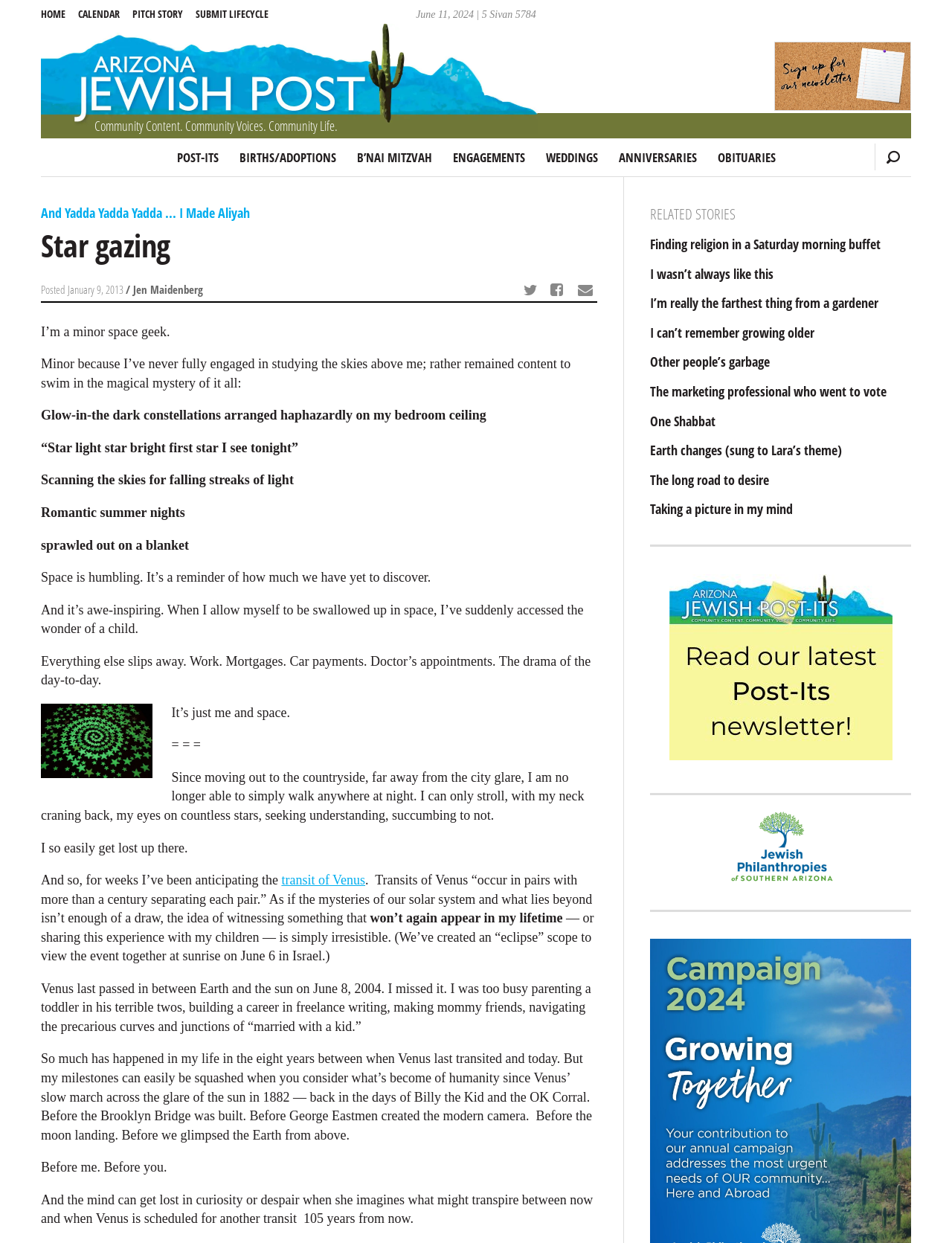Kindly determine the bounding box coordinates of the area that needs to be clicked to fulfill this instruction: "Read the 'Star gazing' article".

[0.043, 0.184, 0.627, 0.211]